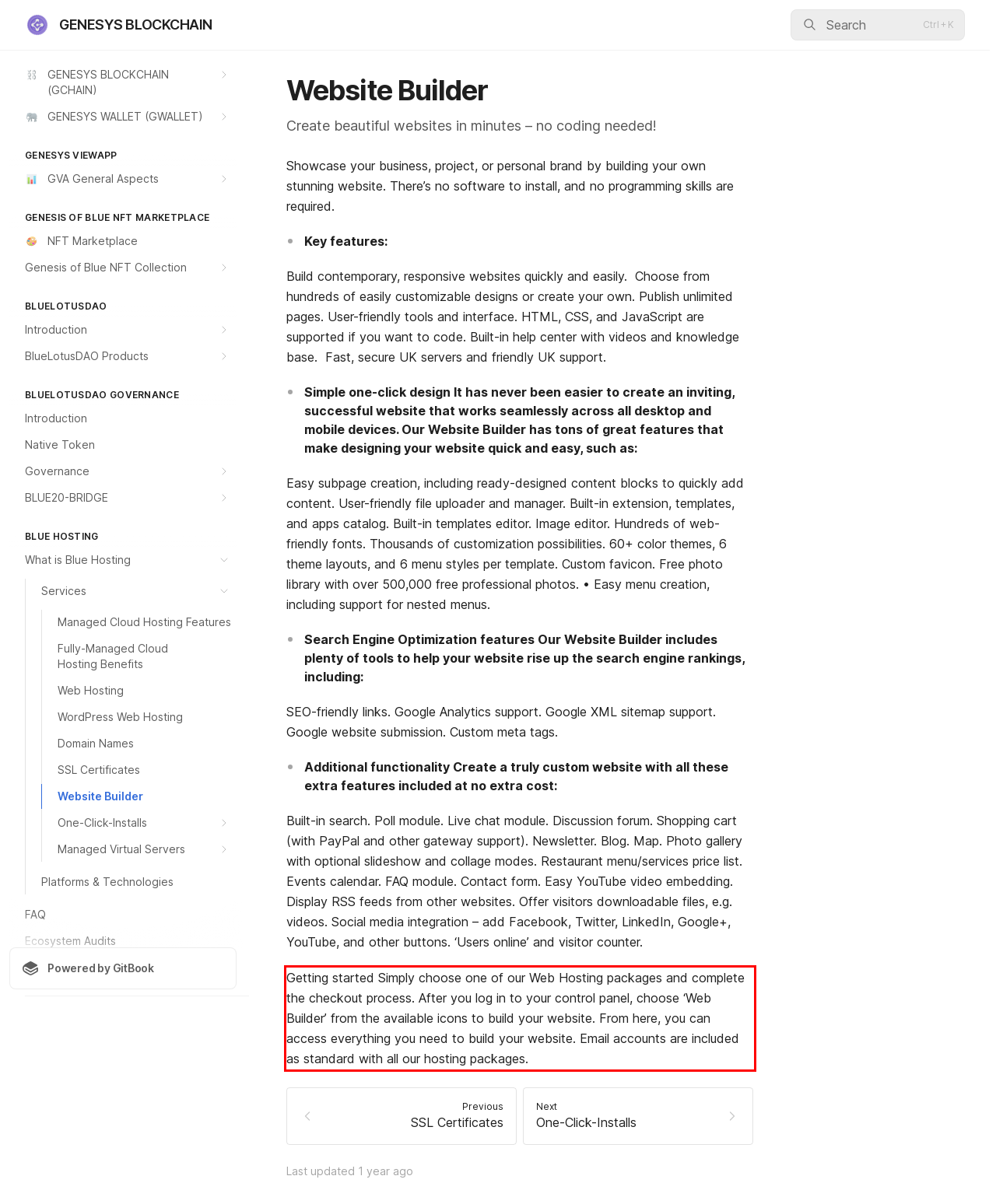Identify the text inside the red bounding box in the provided webpage screenshot and transcribe it.

Getting started Simply choose one of our Web Hosting packages and complete the checkout process. After you log in to your control panel, choose ‘Web Builder’ from the available icons to build your website. From here, you can access everything you need to build your website. Email accounts are included as standard with all our hosting packages.